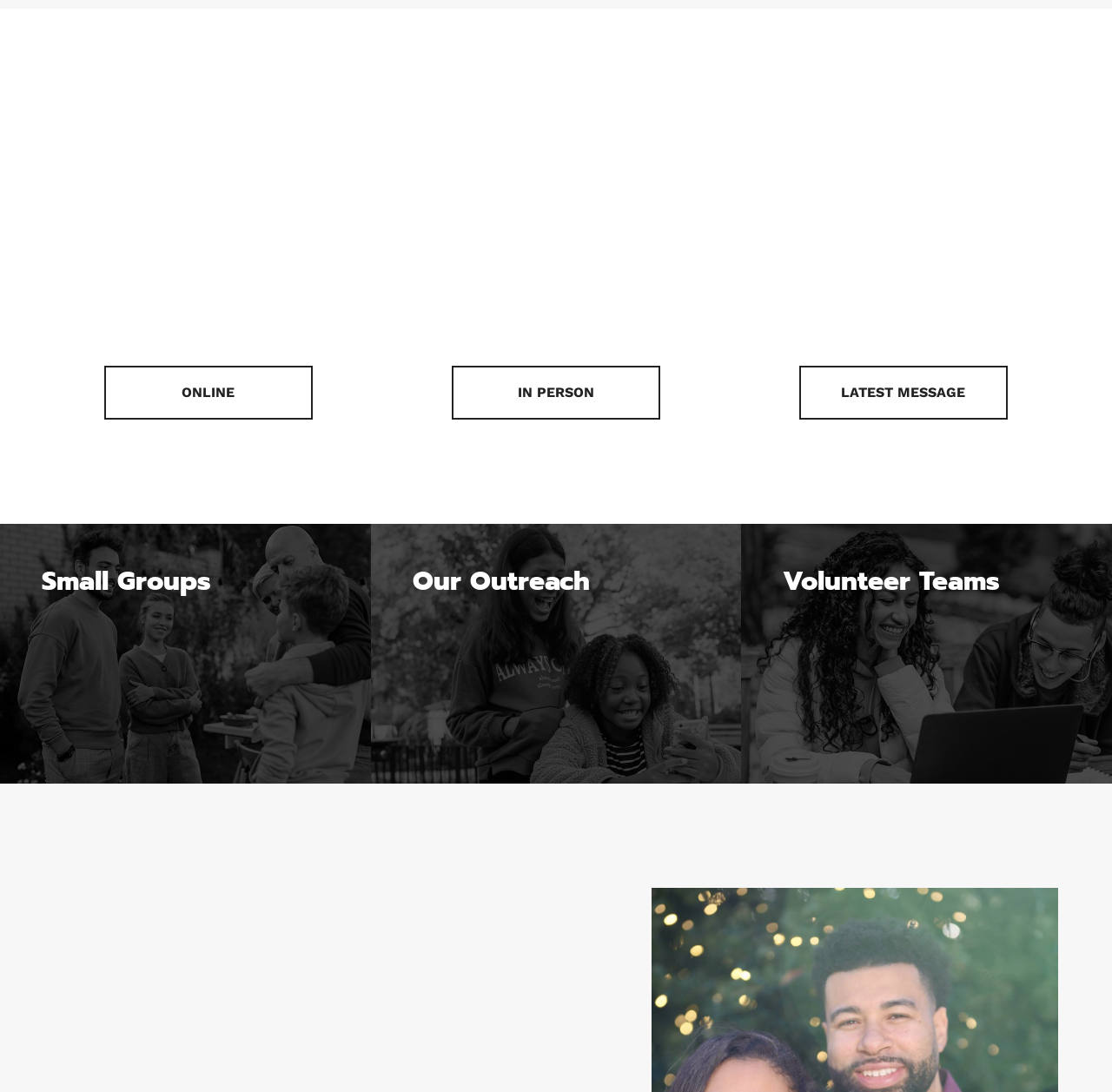Examine the screenshot and answer the question in as much detail as possible: How many links are there on the top?

I counted the number of links on the top of the webpage, which are 'ONLINE', 'IN PERSON', and 'LATEST MESSAGE', so there are 3 links.